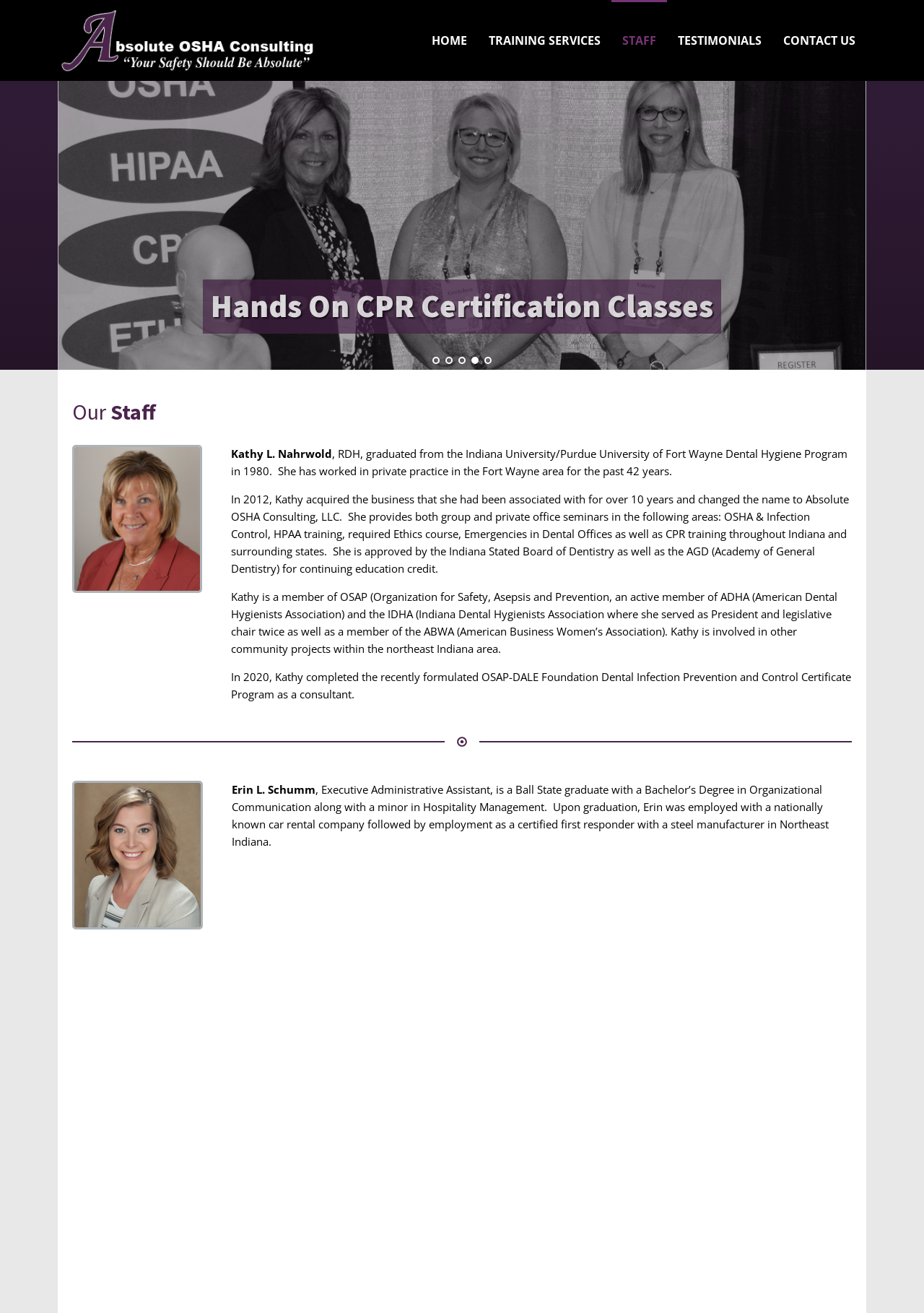Answer the question in one word or a short phrase:
What is the name of the company founded by Kathy L. Nahrwold?

Absolute OSHA Consulting, LLC